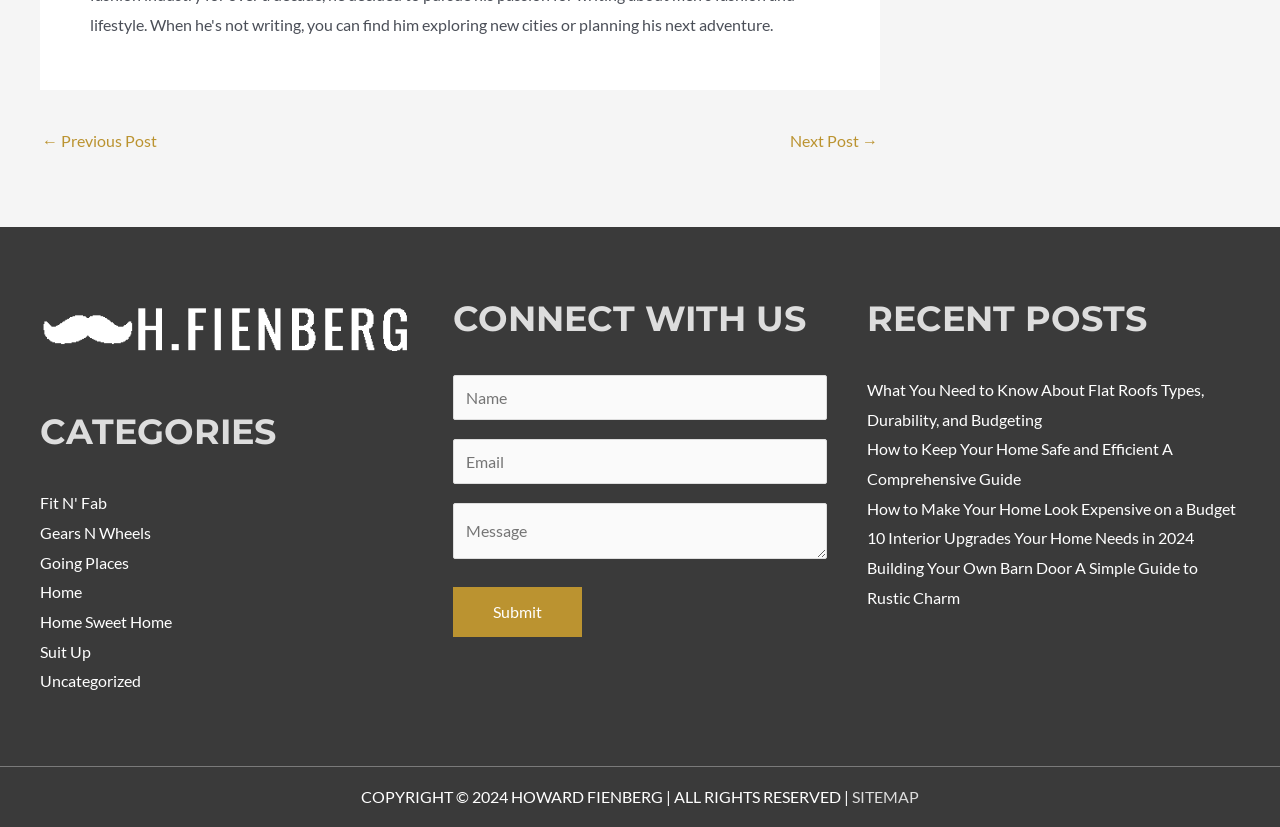Locate the bounding box coordinates of the clickable area to execute the instruction: "Click on the 'Previous Post' link". Provide the coordinates as four float numbers between 0 and 1, represented as [left, top, right, bottom].

[0.033, 0.149, 0.123, 0.194]